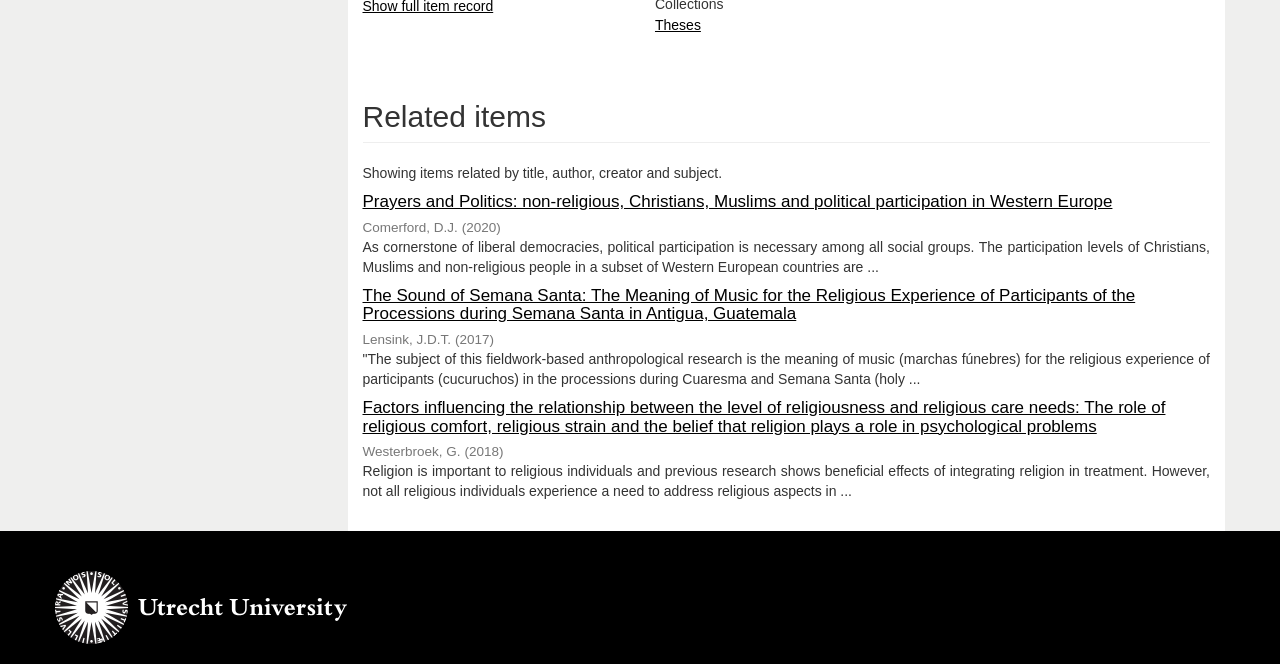Extract the bounding box coordinates for the described element: "Theses". The coordinates should be represented as four float numbers between 0 and 1: [left, top, right, bottom].

[0.512, 0.026, 0.548, 0.05]